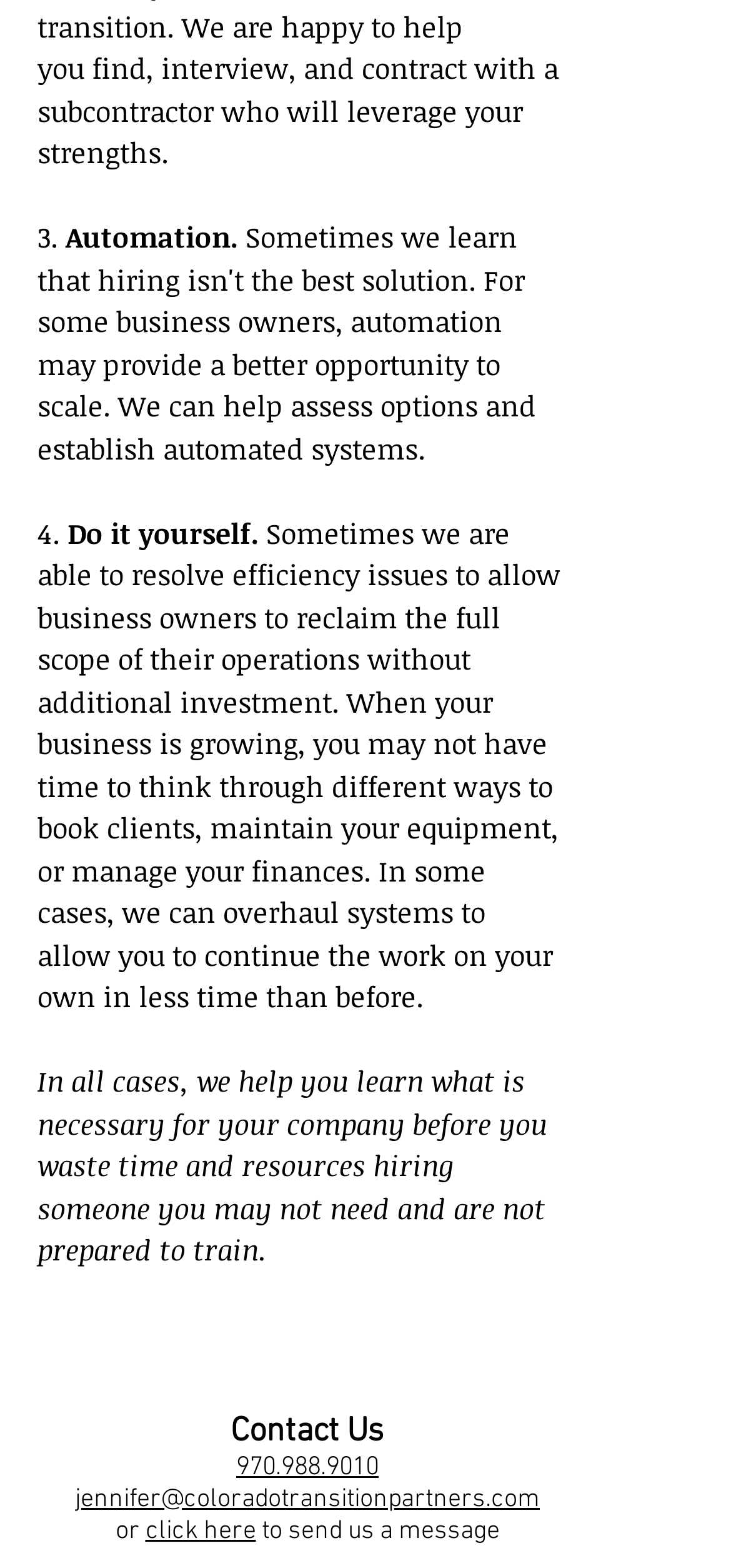From the screenshot, find the bounding box of the UI element matching this description: "click here". Supply the bounding box coordinates in the form [left, top, right, bottom], each a float between 0 and 1.

[0.199, 0.966, 0.35, 0.986]